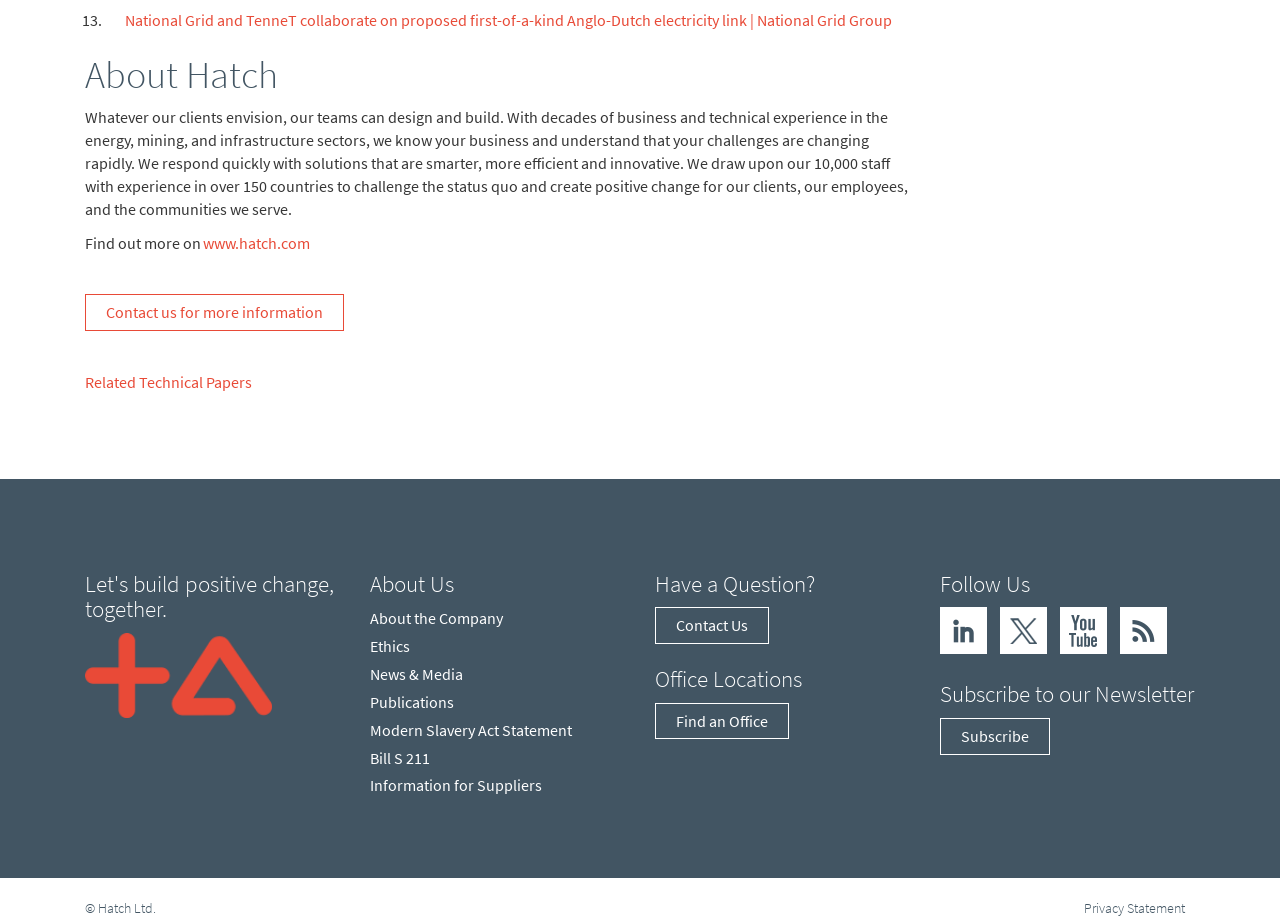Please identify the bounding box coordinates of the element on the webpage that should be clicked to follow this instruction: "Contact us for more information". The bounding box coordinates should be given as four float numbers between 0 and 1, formatted as [left, top, right, bottom].

[0.066, 0.32, 0.269, 0.36]